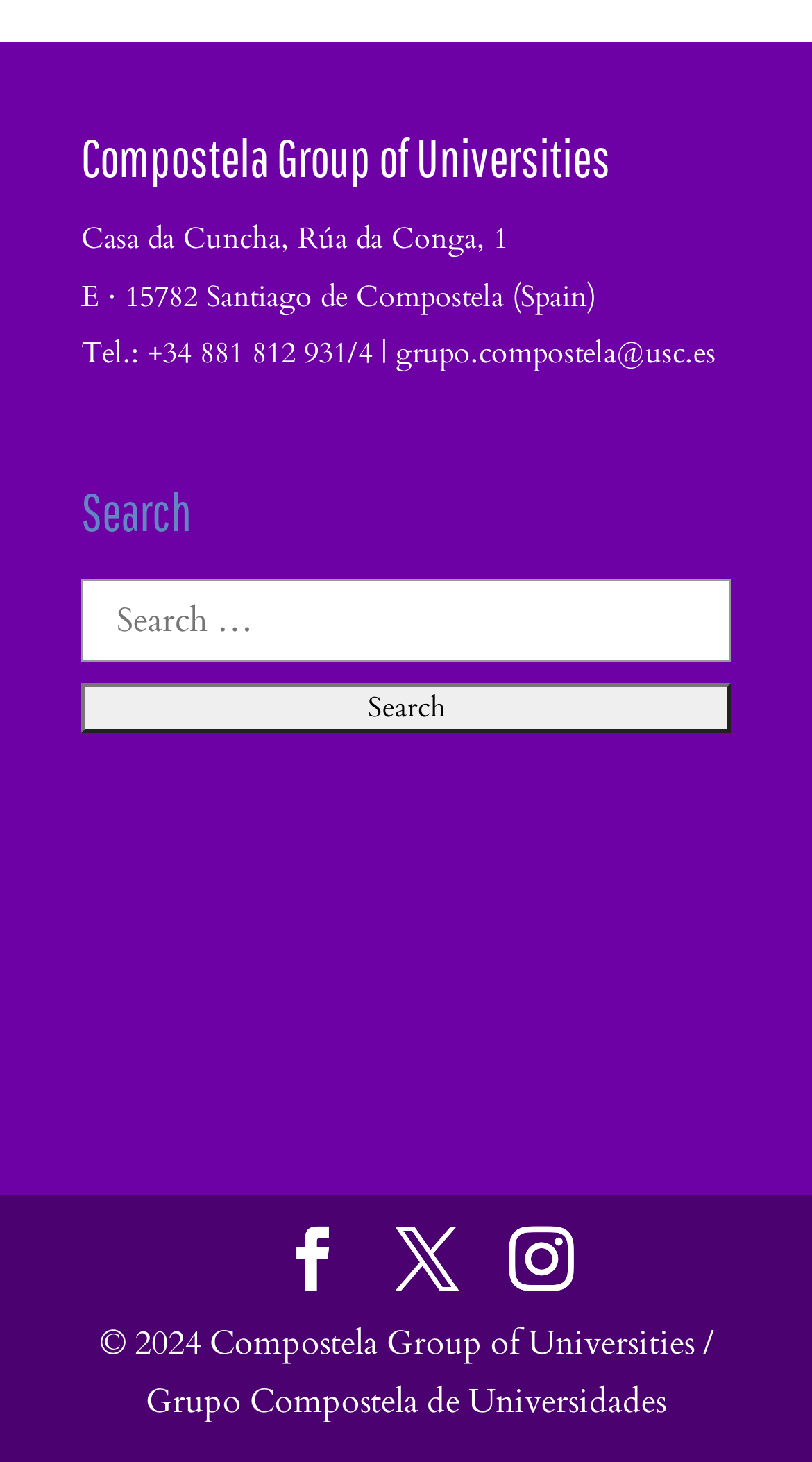What is the copyright year of the webpage?
Please provide a single word or phrase as your answer based on the screenshot.

2024